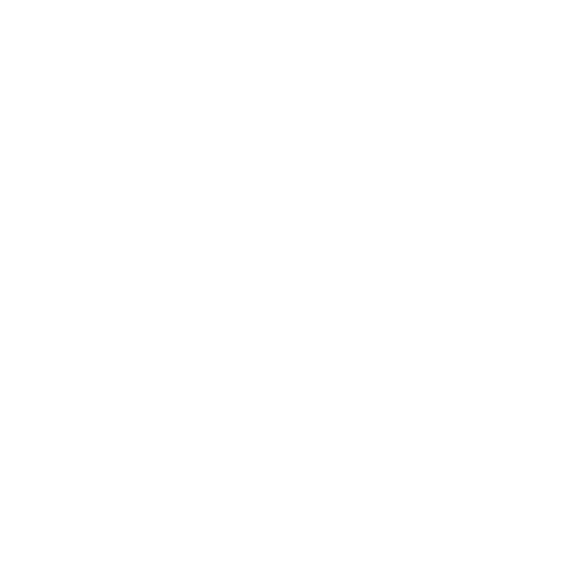Who is the author of this edition?
Refer to the image and provide a one-word or short phrase answer.

Alex Roth